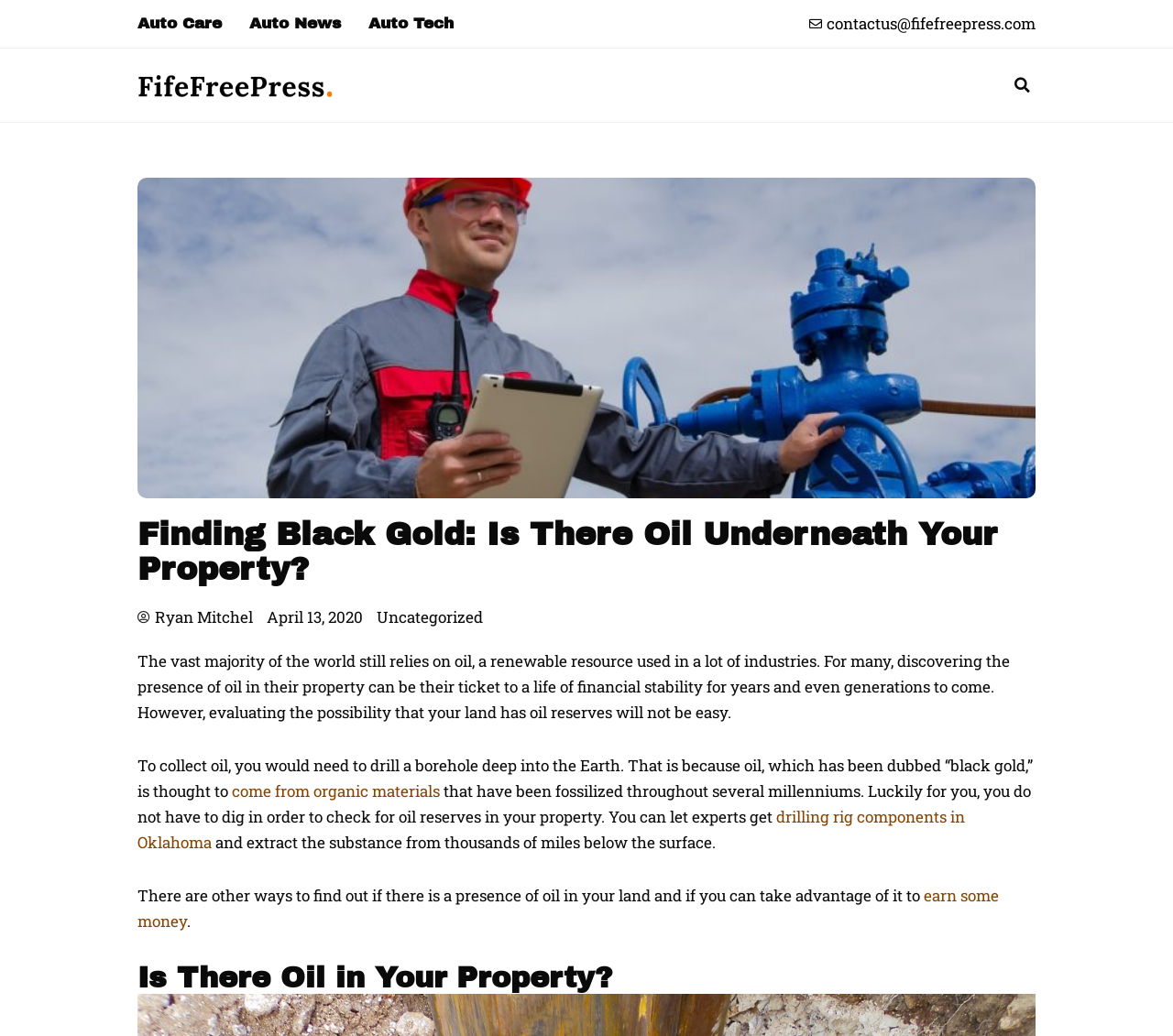Based on the element description, predict the bounding box coordinates (top-left x, top-left y, bottom-right x, bottom-right y) for the UI element in the screenshot: Search

[0.859, 0.069, 0.883, 0.096]